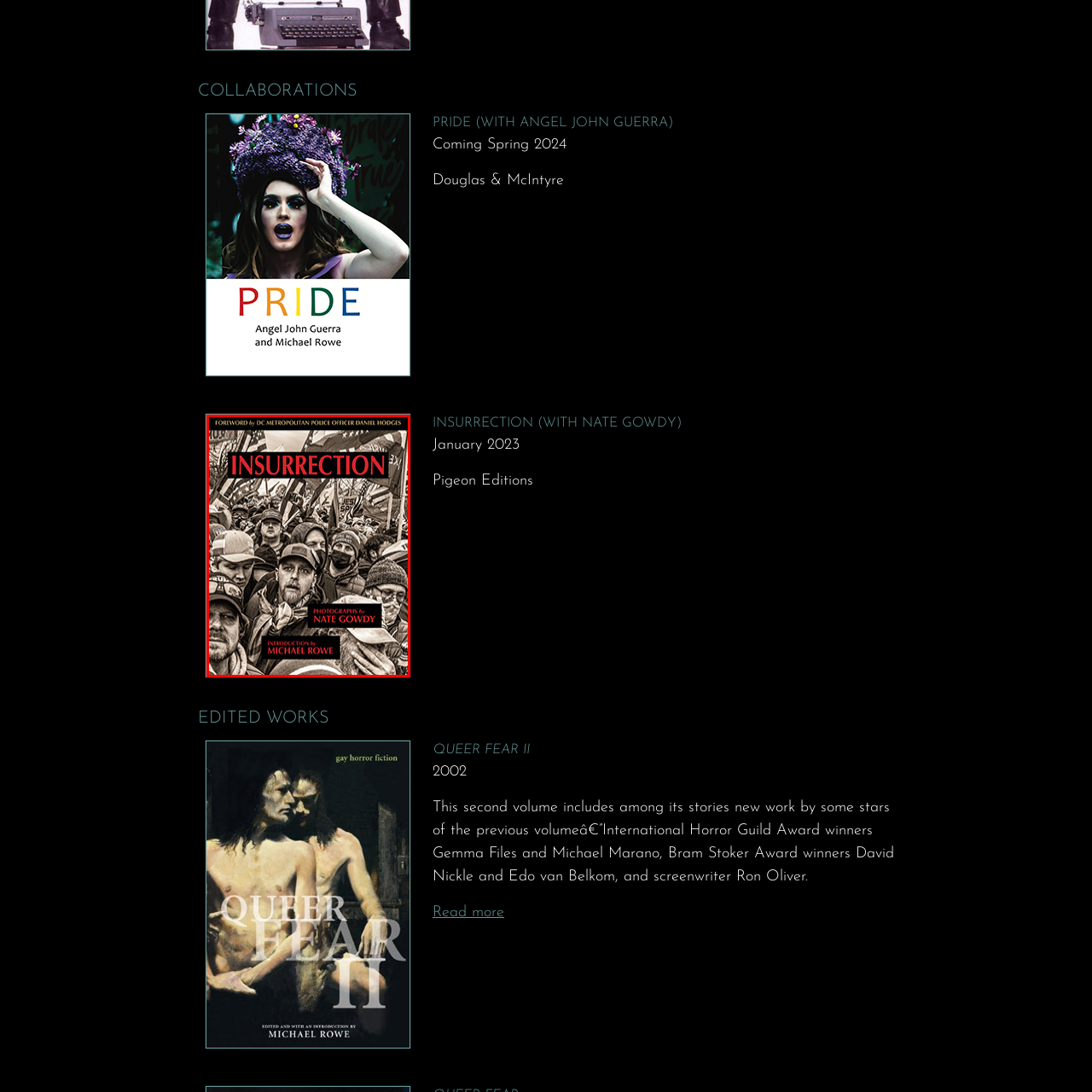Generate a detailed description of the image highlighted within the red border.

The image features the cover of the book titled "INSURRECTION," showcasing a powerful visual that captures a moment of the January 6 events. The cover prominently displays the title in bold red letters, highlighting the urgency and significance of the subject matter. Below the title, it notes that the photographs are taken by Nate Gowdy, emphasizing the visual documentation of these pivotal events. Additionally, the introduction for the book is credited to Michael Rowe, suggesting a thoughtful narrative accompanying the imagery. A foreword by DC Metropolitan Police Officer Daniel Hodges adds another layer of insight, reflecting on the day from a law enforcement perspective. The overall design, with its striking contrast and impactful text, invites the reader to engage deeply with the content. The book is published by Pigeon Editions and is positioned within a collection that also includes other notable works like "PRIDE."